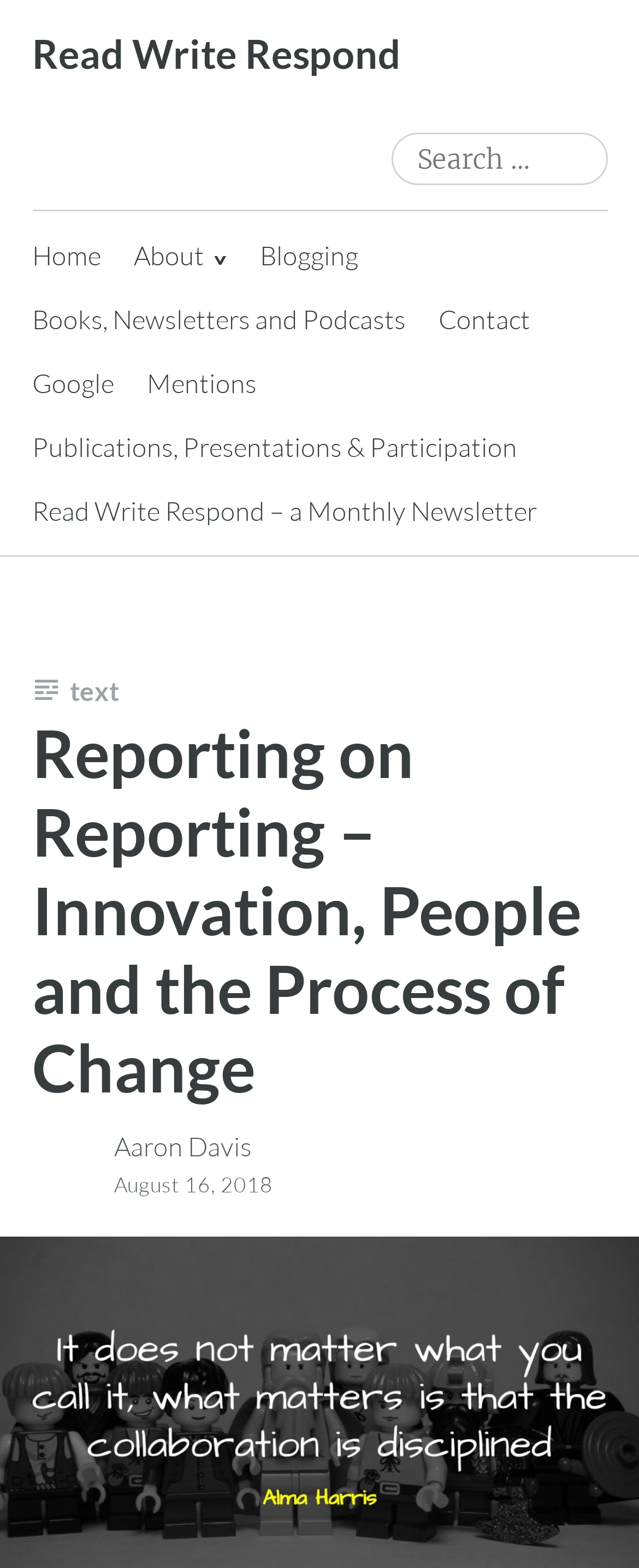Please identify the coordinates of the bounding box that should be clicked to fulfill this instruction: "contact the author".

[0.686, 0.183, 0.829, 0.224]